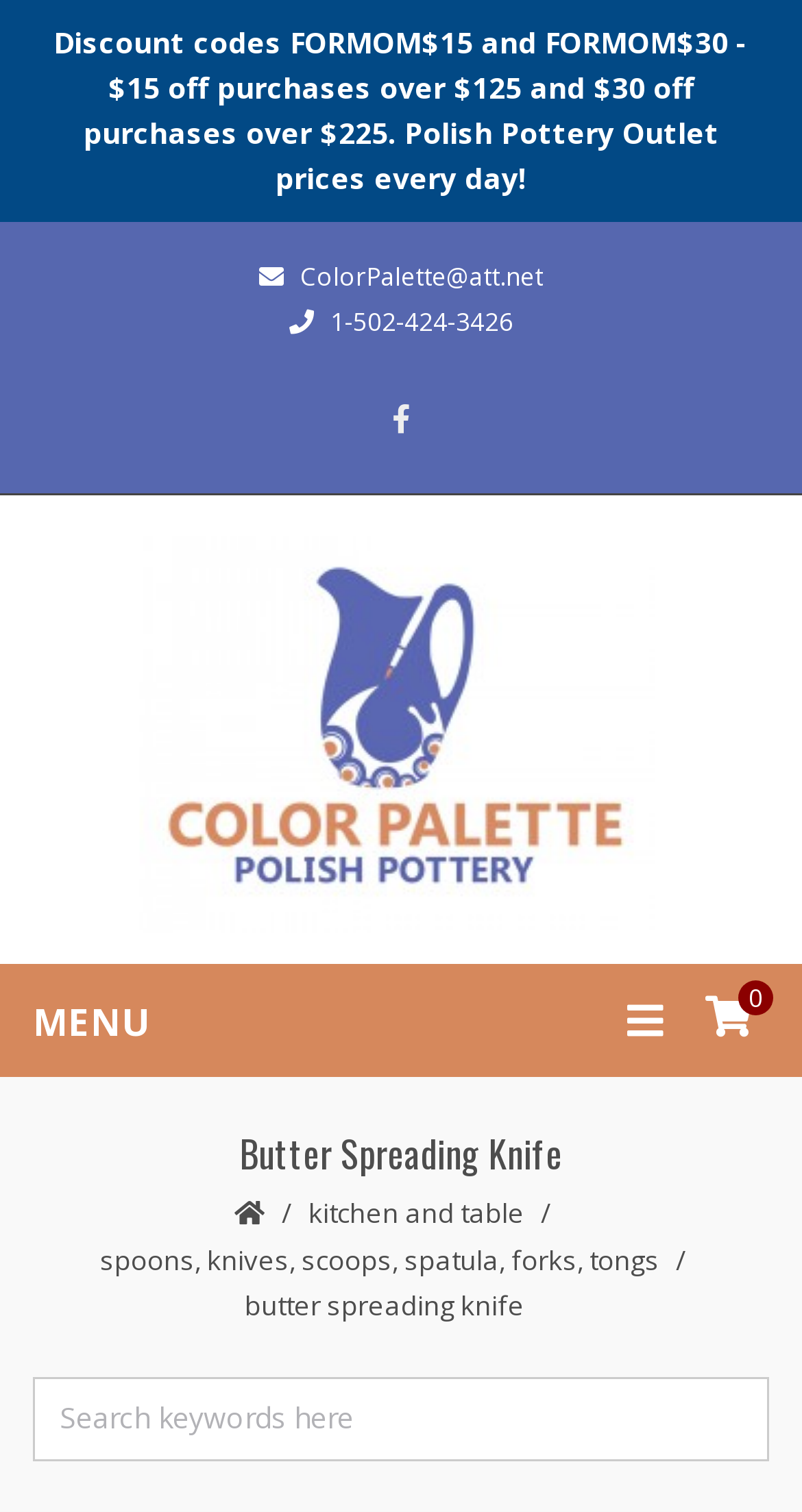Answer this question using a single word or a brief phrase:
What is the name of the company?

Color Palette